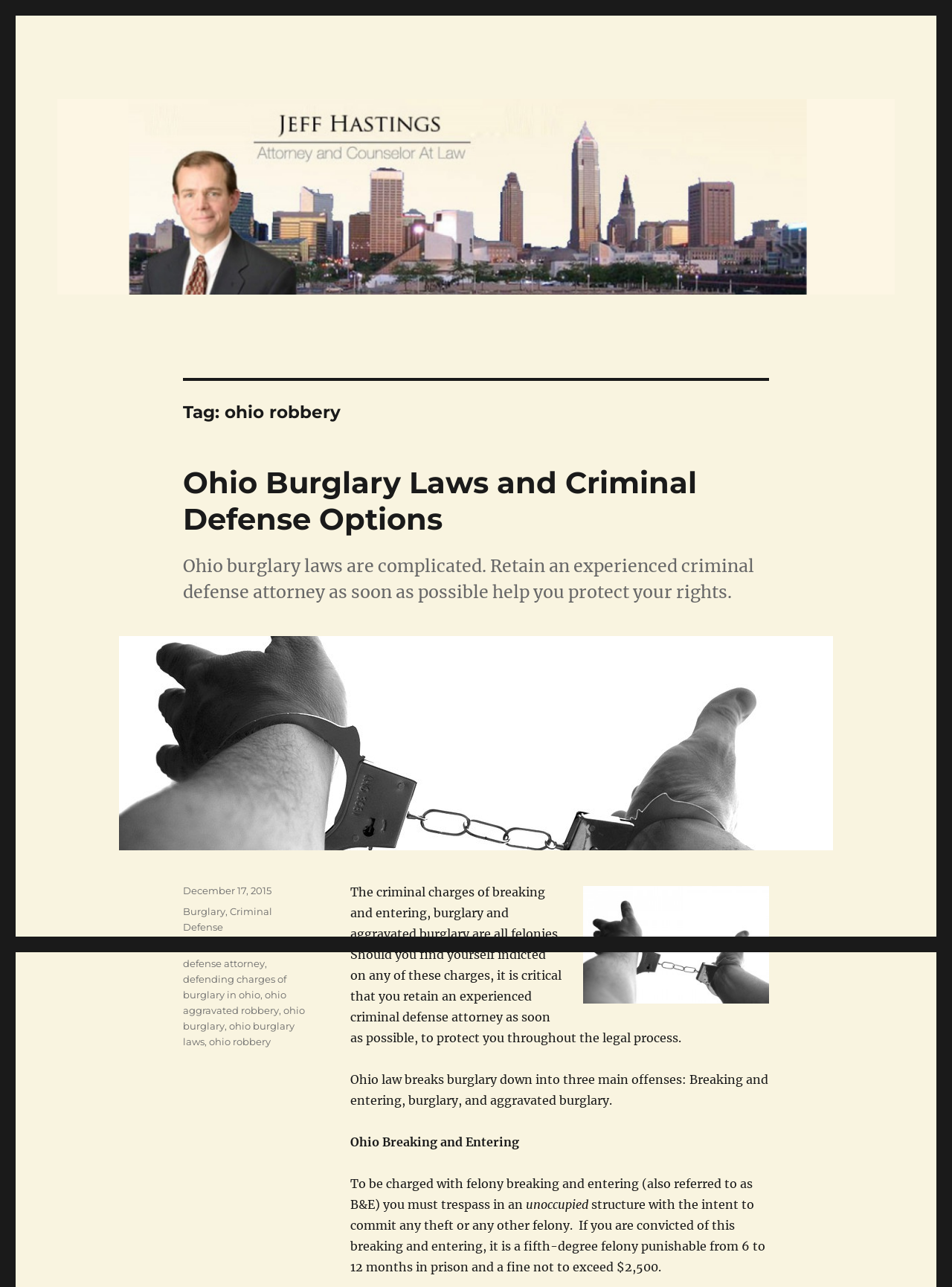Pinpoint the bounding box coordinates of the element you need to click to execute the following instruction: "Read the full bio of Joe". The bounding box should be represented by four float numbers between 0 and 1, in the format [left, top, right, bottom].

None